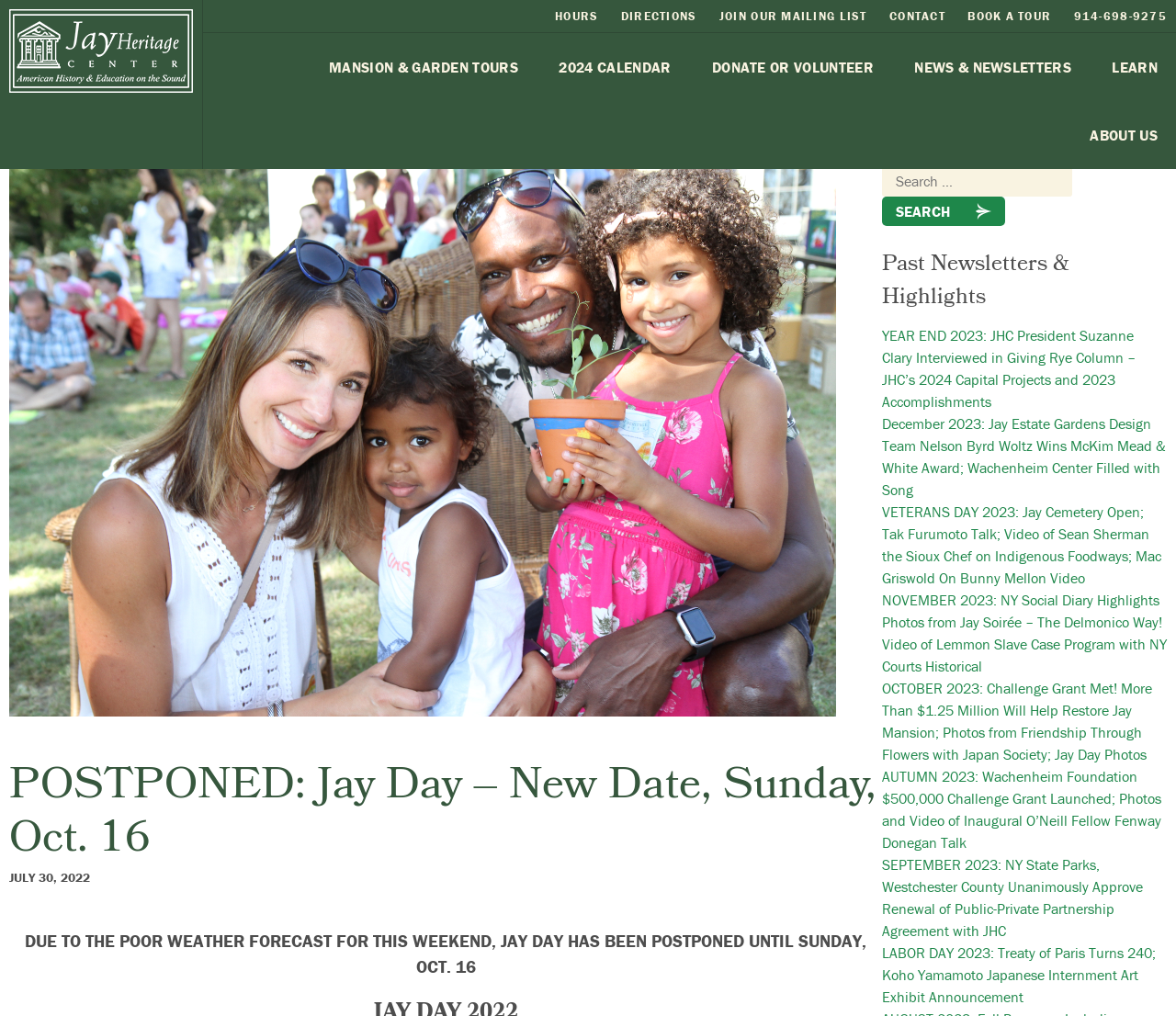Locate the bounding box coordinates of the element that should be clicked to fulfill the instruction: "Learn more about MANSION & GARDEN TOURS".

[0.264, 0.033, 0.456, 0.1]